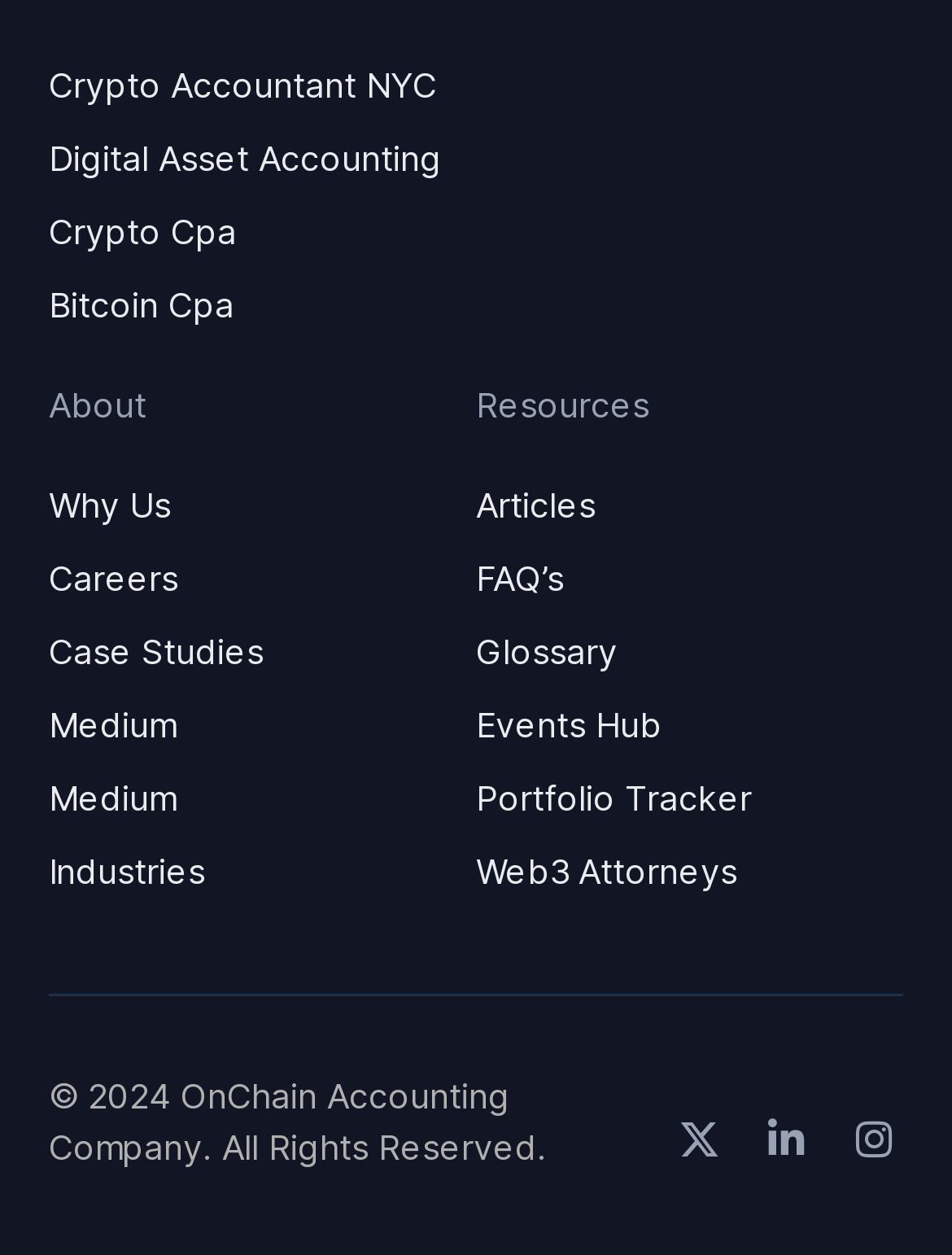Provide the bounding box coordinates of the section that needs to be clicked to accomplish the following instruction: "Click on Crypto Accountant NYC."

[0.051, 0.047, 0.949, 0.088]